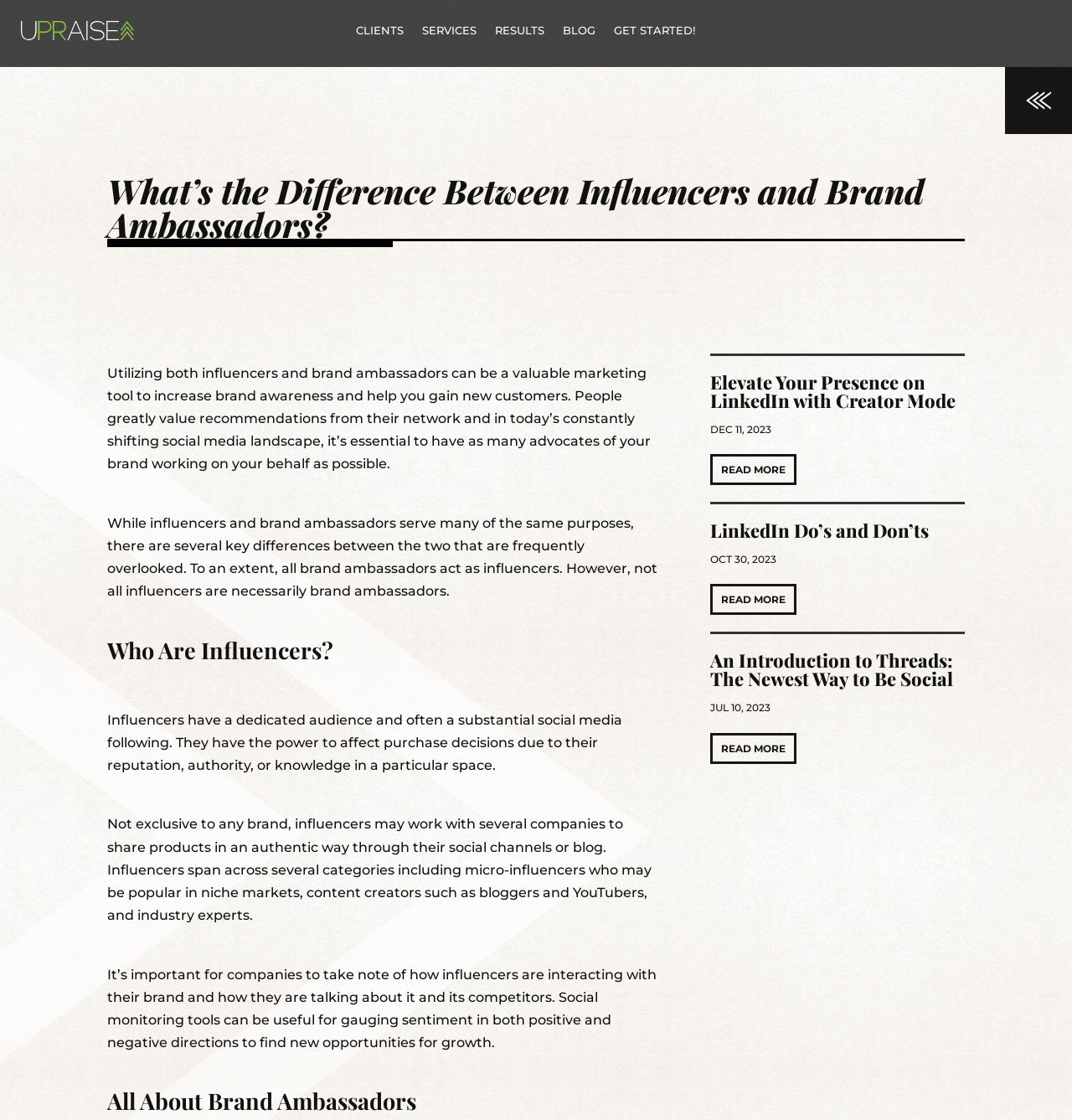What type of individuals are influencers? From the image, respond with a single word or brief phrase.

Authority or knowledge holders